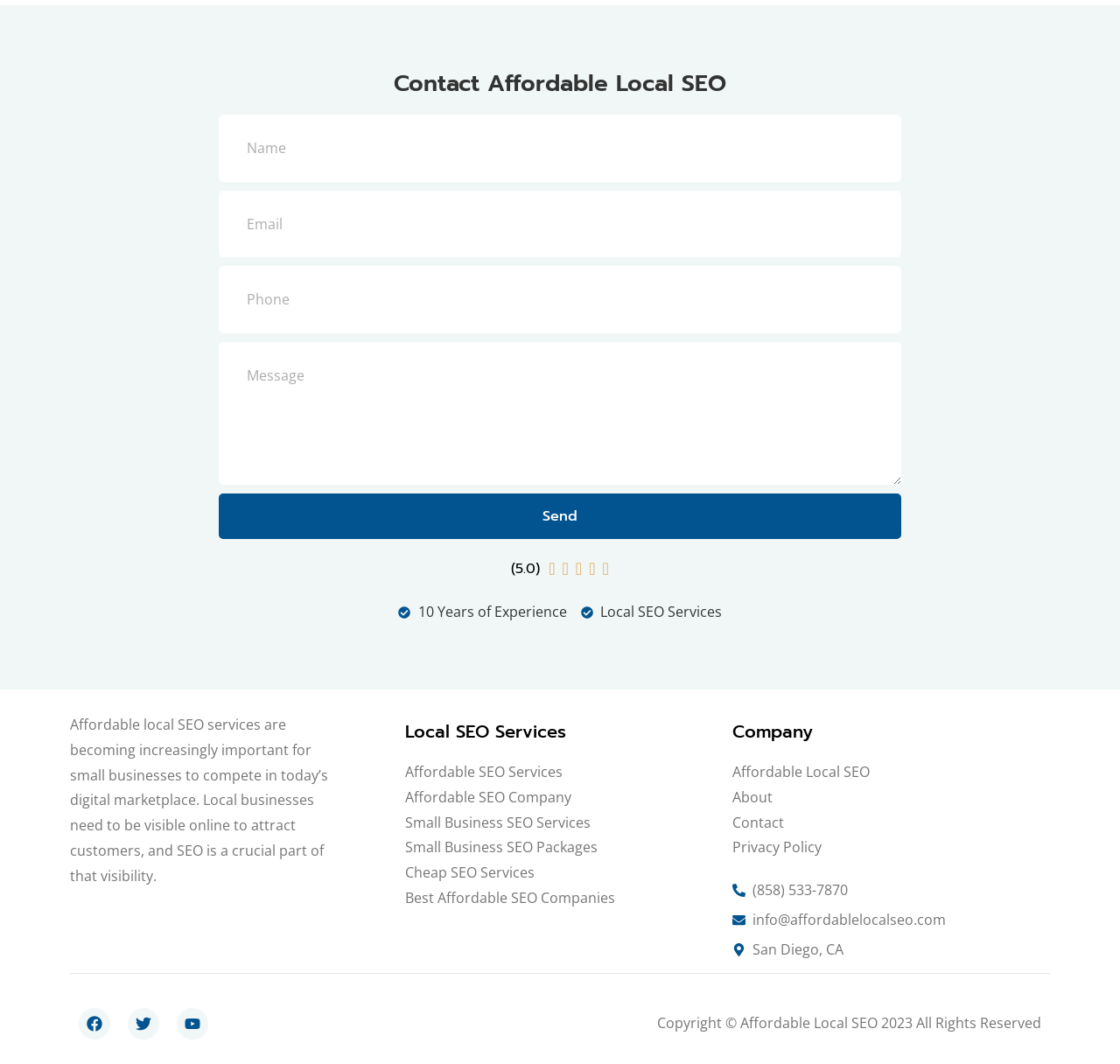Respond to the question below with a concise word or phrase:
What is the purpose of the form on the webpage?

Contact form